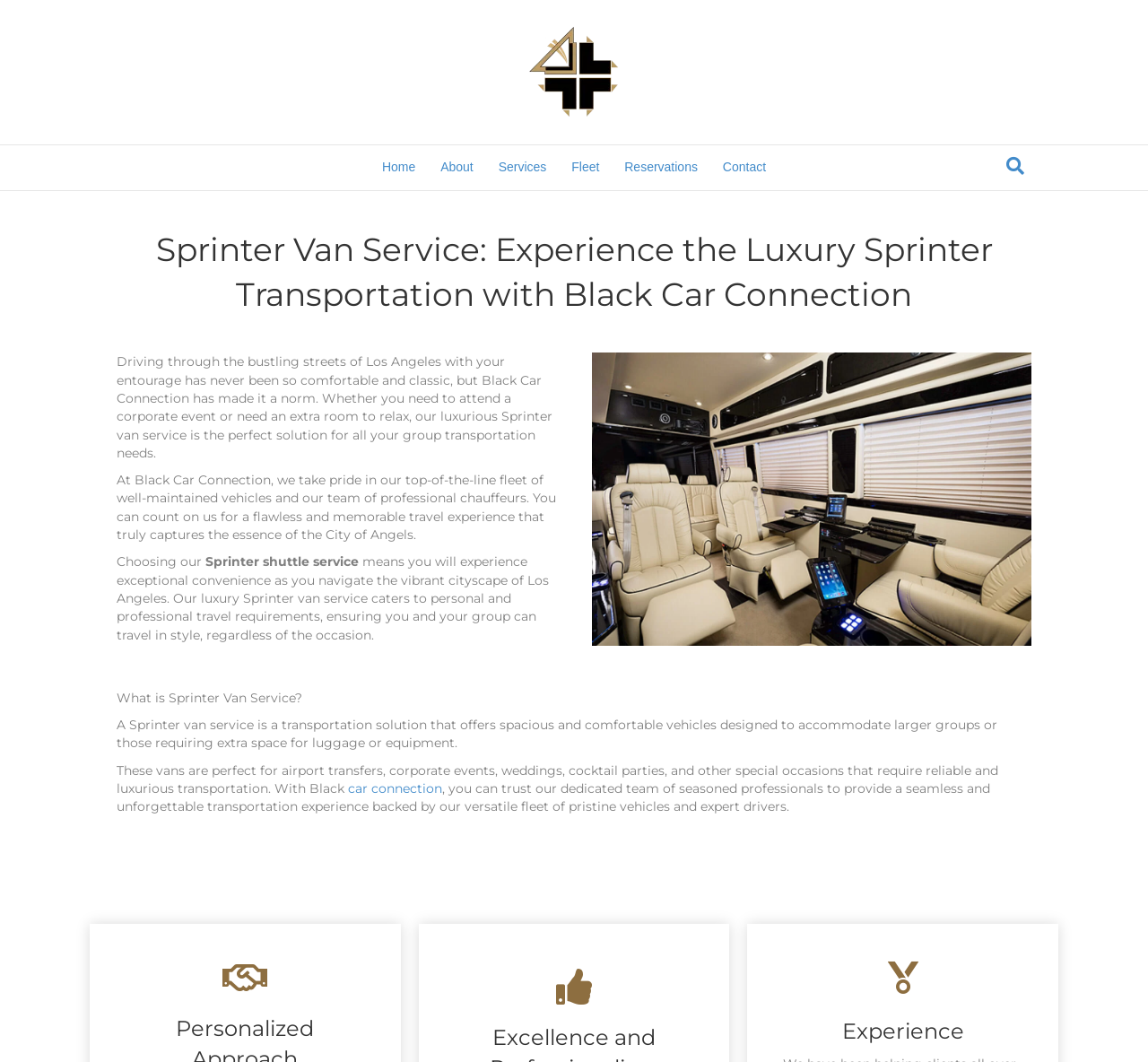Select the bounding box coordinates of the element I need to click to carry out the following instruction: "Click on Home".

[0.323, 0.137, 0.371, 0.179]